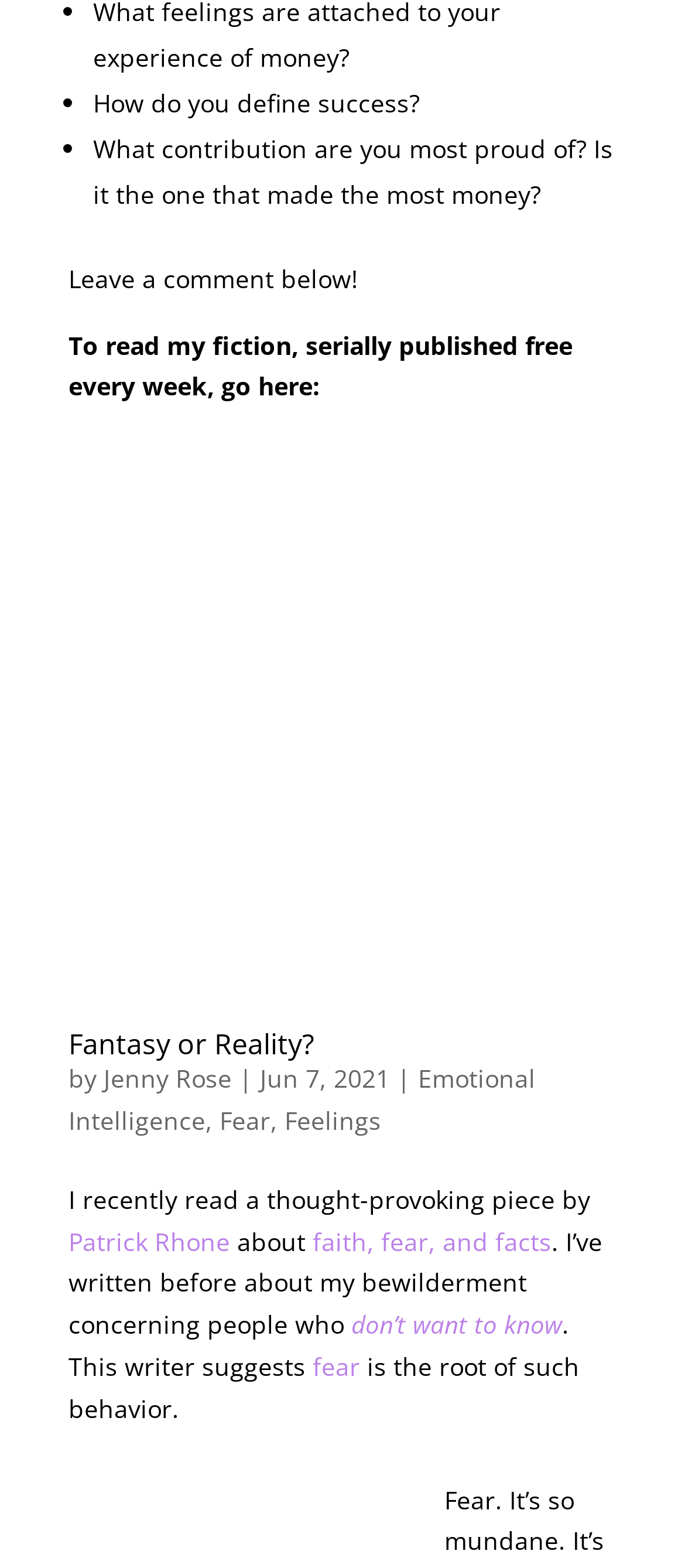Identify the bounding box for the described UI element. Provide the coordinates in (top-left x, top-left y, bottom-right x, bottom-right y) format with values ranging from 0 to 1: Feelings

[0.415, 0.704, 0.556, 0.725]